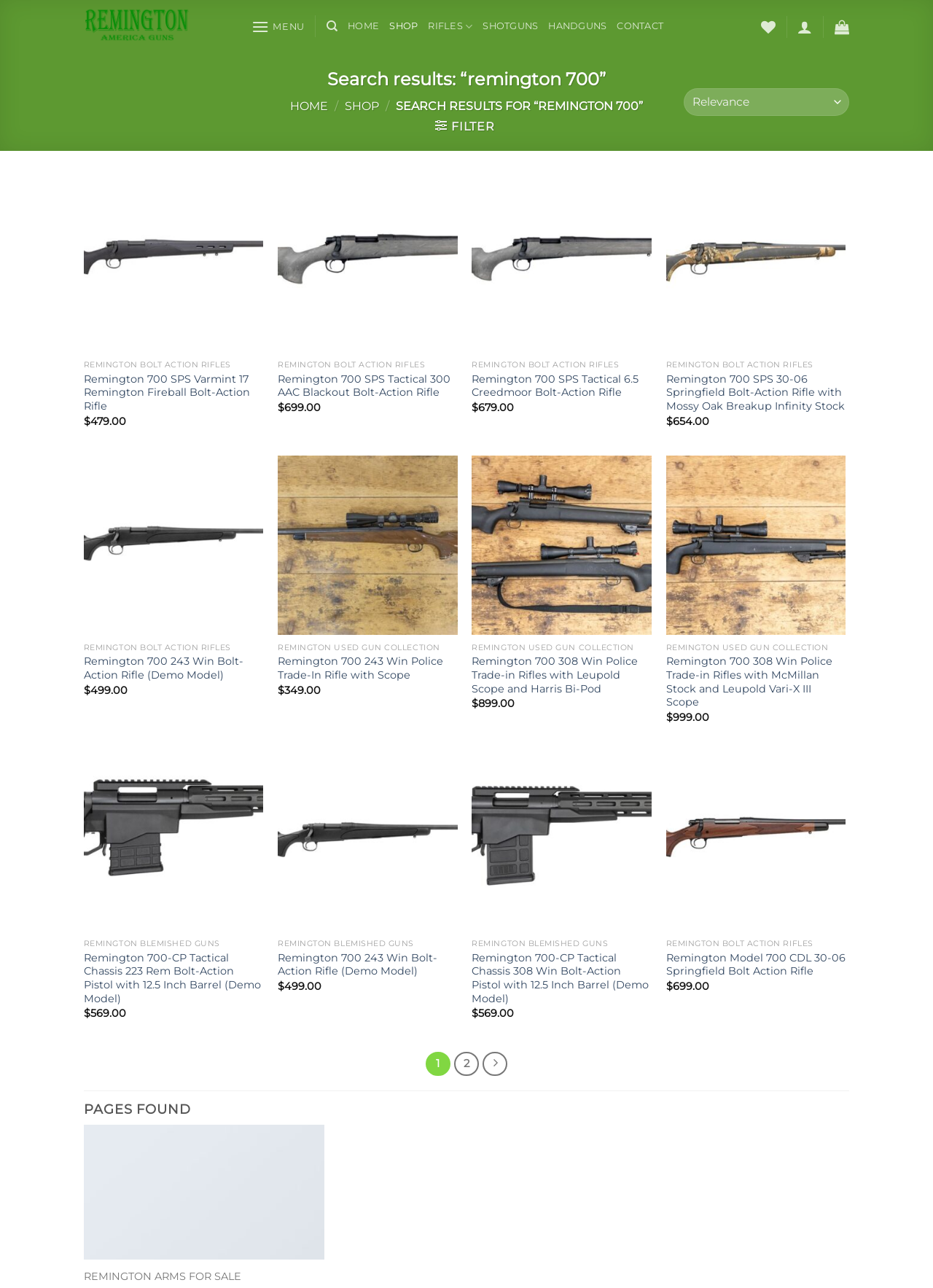How many rifle models are shown on this page?
Answer the question with a single word or phrase derived from the image.

8